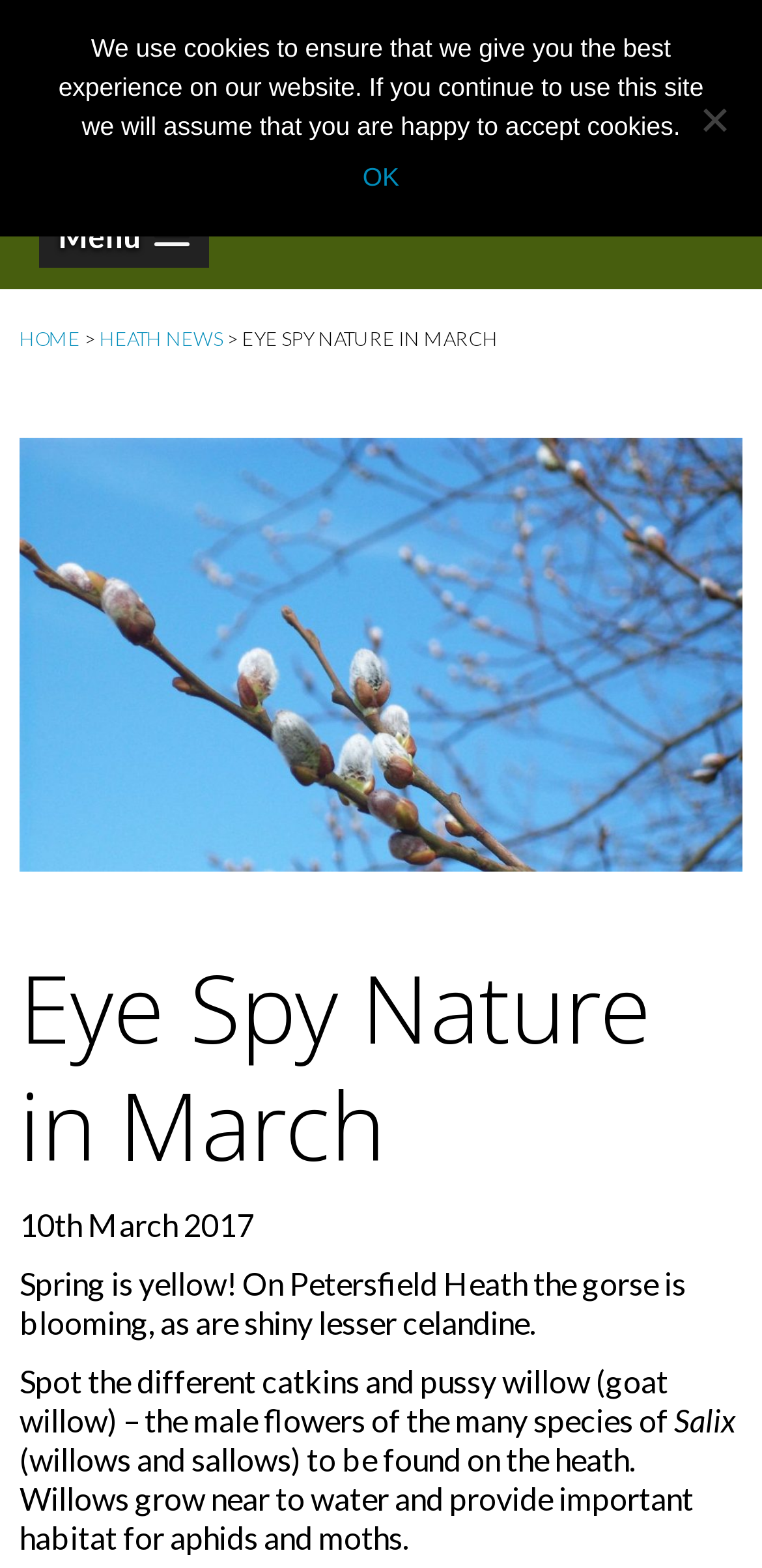What is the name of the tree mentioned in the image?
Using the image, elaborate on the answer with as much detail as possible.

The image is described as 'image 'Goat willow'' which indicates that the tree being referred to is a Goat willow.